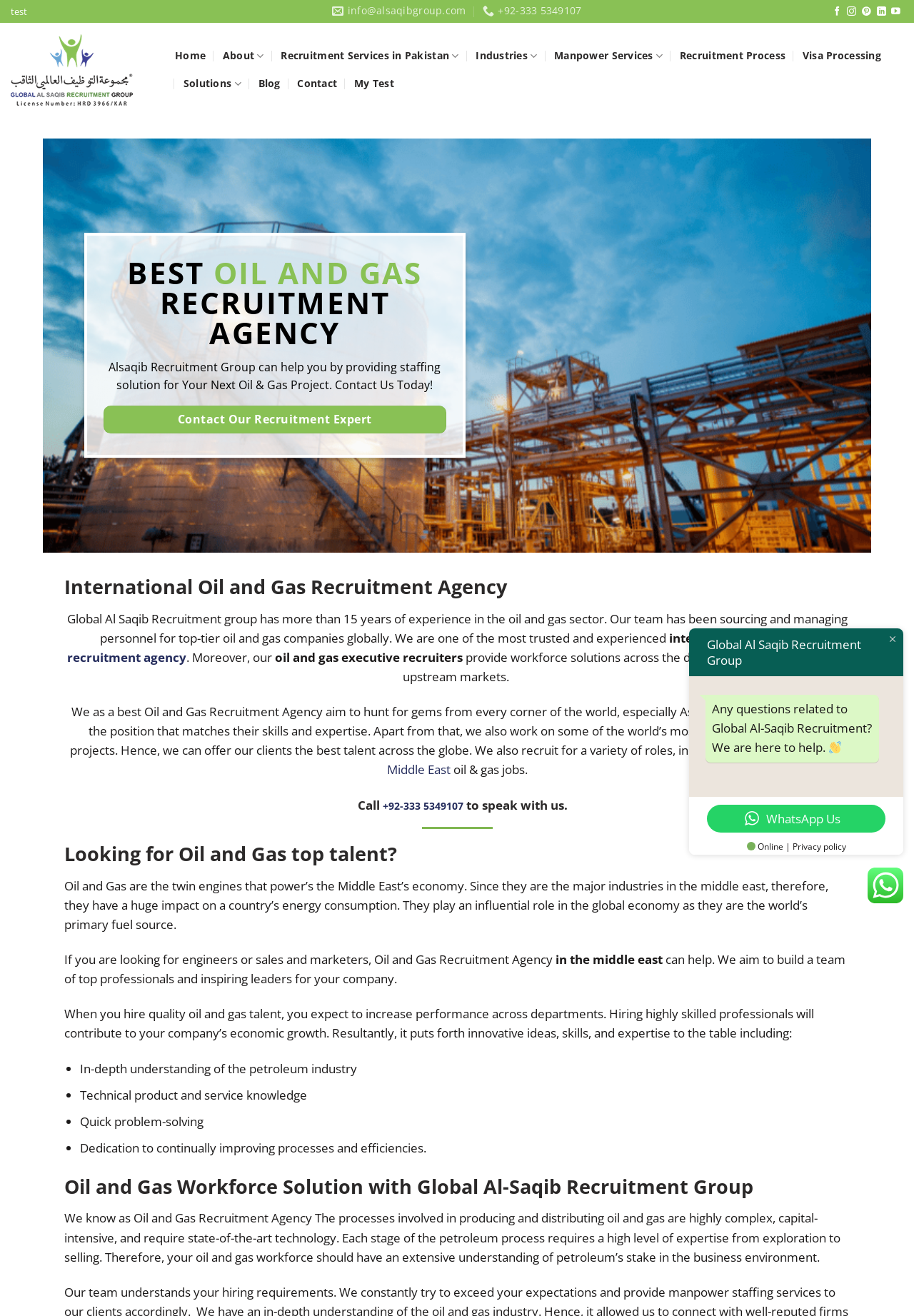Determine the bounding box for the HTML element described here: "Blog". The coordinates should be given as [left, top, right, bottom] with each number being a float between 0 and 1.

[0.282, 0.054, 0.307, 0.073]